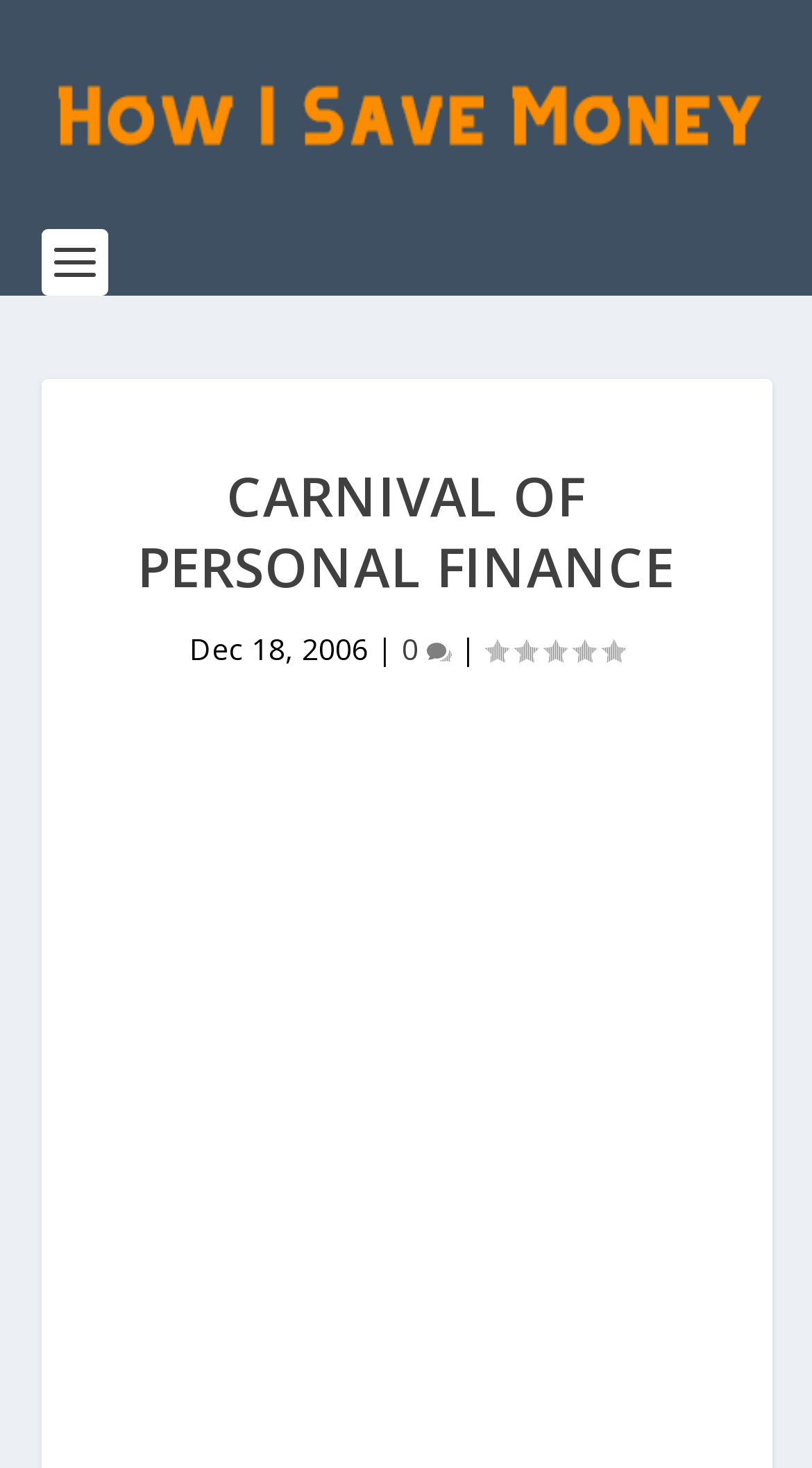Give a comprehensive overview of the webpage, including key elements.

The webpage appears to be a blog post or article about personal finance, specifically highlighting the "Carnival of Personal Finance" event. At the top of the page, there is a logo or image with the text "How I Save Money.net" which serves as a link. 

Below the logo, there is a prominent heading that reads "CARNIVAL OF PERSONAL FINANCE" in a larger font size. 

On the left side of the page, there is a section that displays the date "Dec 18, 2006" followed by a vertical line and then a link with the text "0" and an icon. This link is accompanied by a comment count indicator. 

To the right of the date section, there is a rating indicator that shows a score of "0.00".